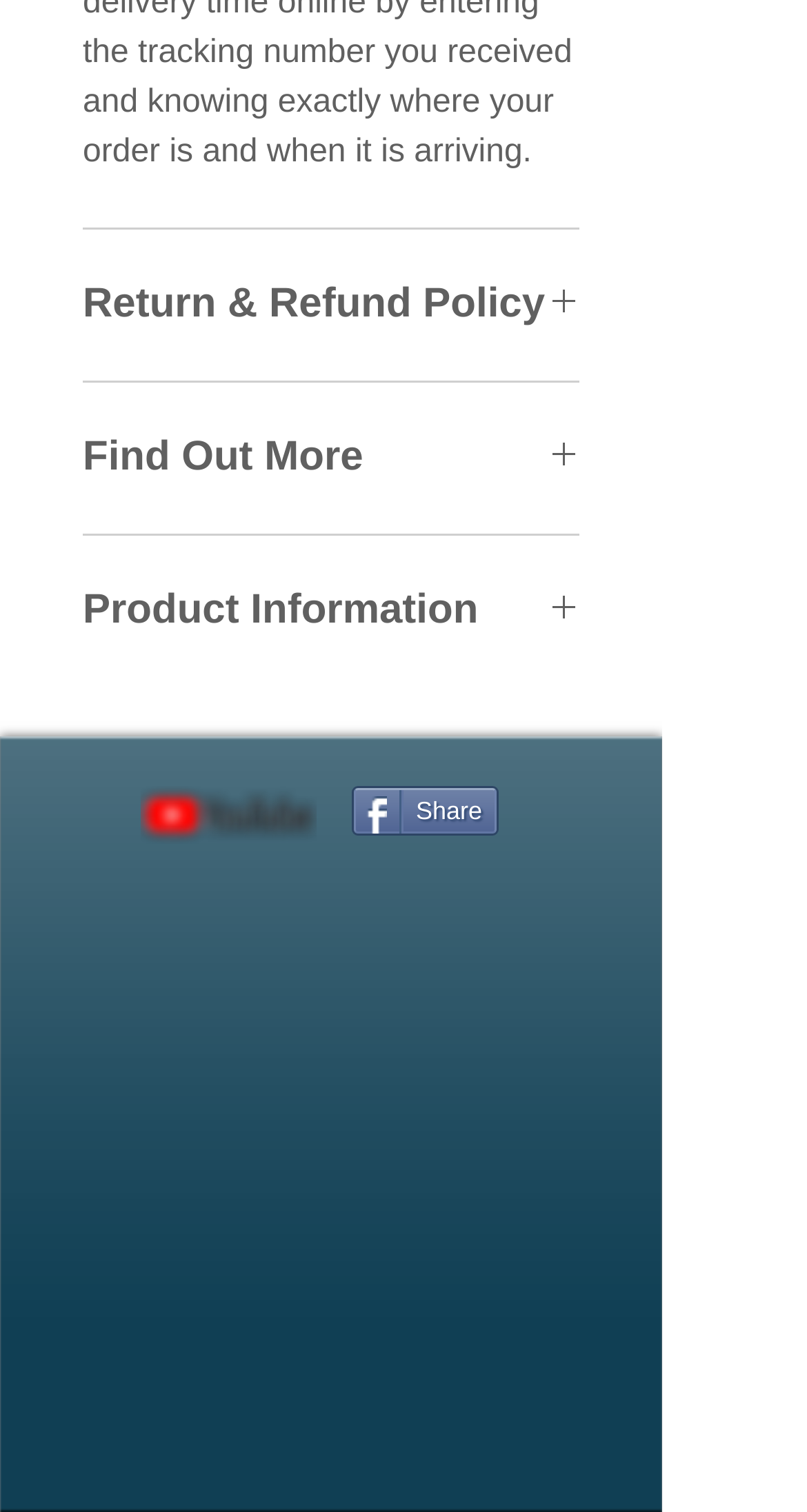Highlight the bounding box coordinates of the element that should be clicked to carry out the following instruction: "View Product Information". The coordinates must be given as four float numbers ranging from 0 to 1, i.e., [left, top, right, bottom].

[0.103, 0.387, 0.718, 0.422]